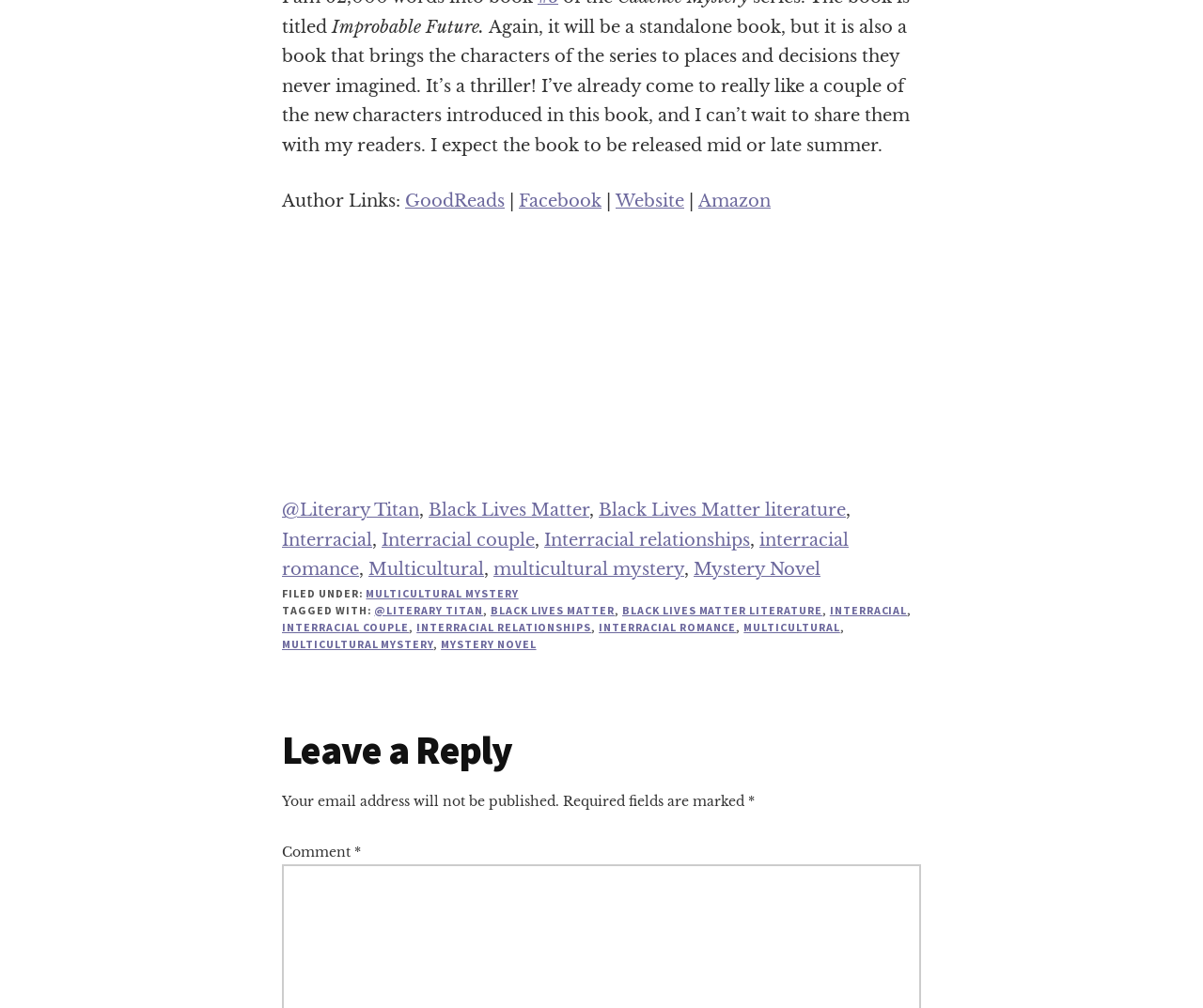Determine the bounding box coordinates of the clickable region to follow the instruction: "Leave a reply".

[0.234, 0.722, 0.766, 0.765]